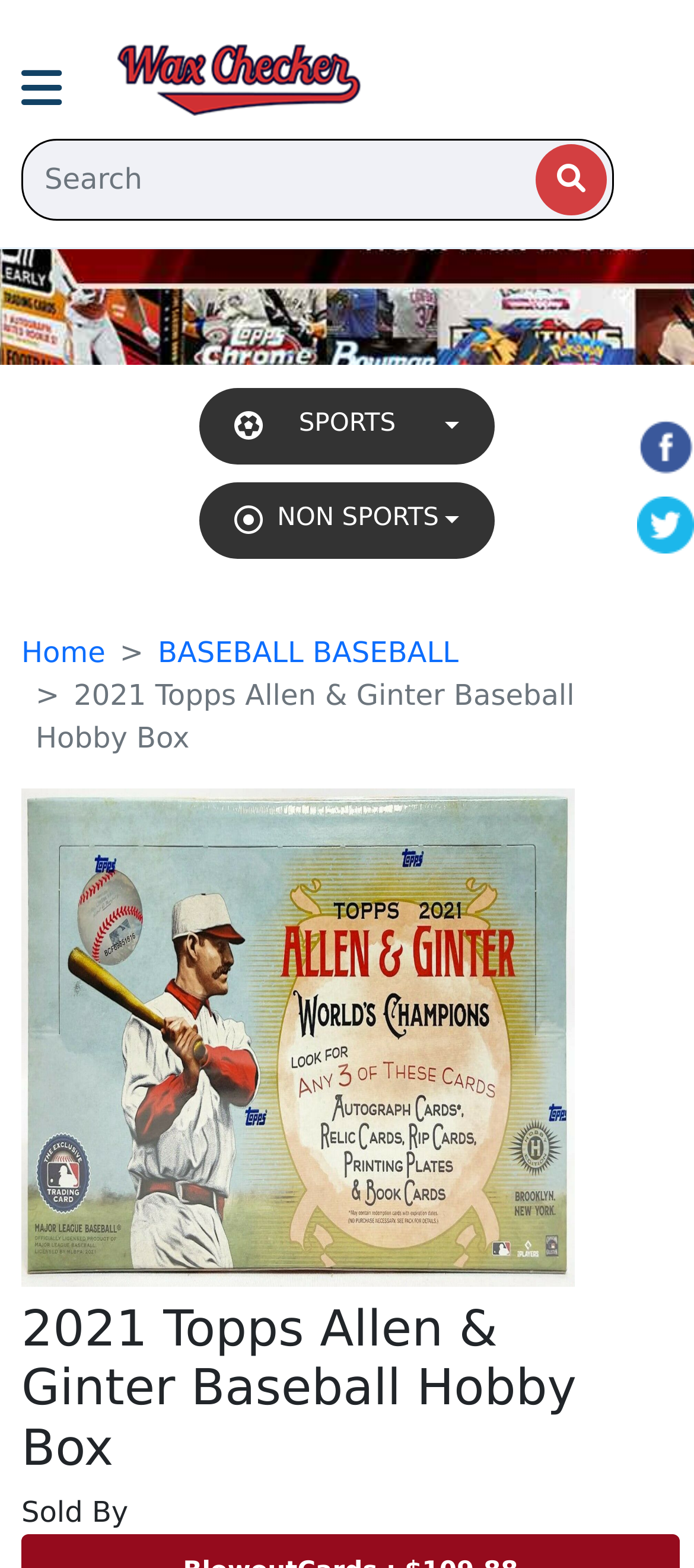Locate the bounding box coordinates of the item that should be clicked to fulfill the instruction: "Go to sports page".

[0.287, 0.247, 0.713, 0.296]